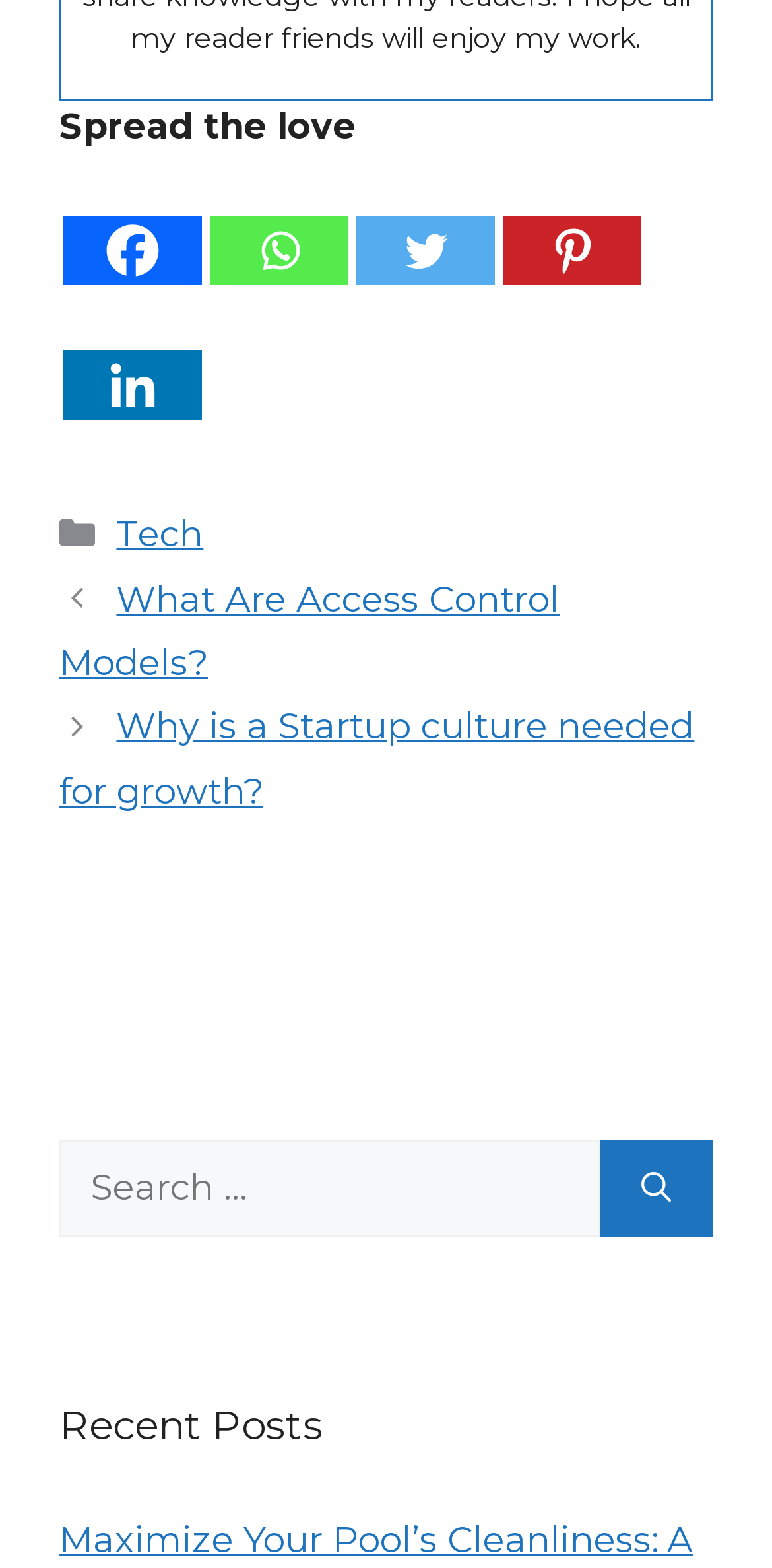Locate the coordinates of the bounding box for the clickable region that fulfills this instruction: "View guides".

None